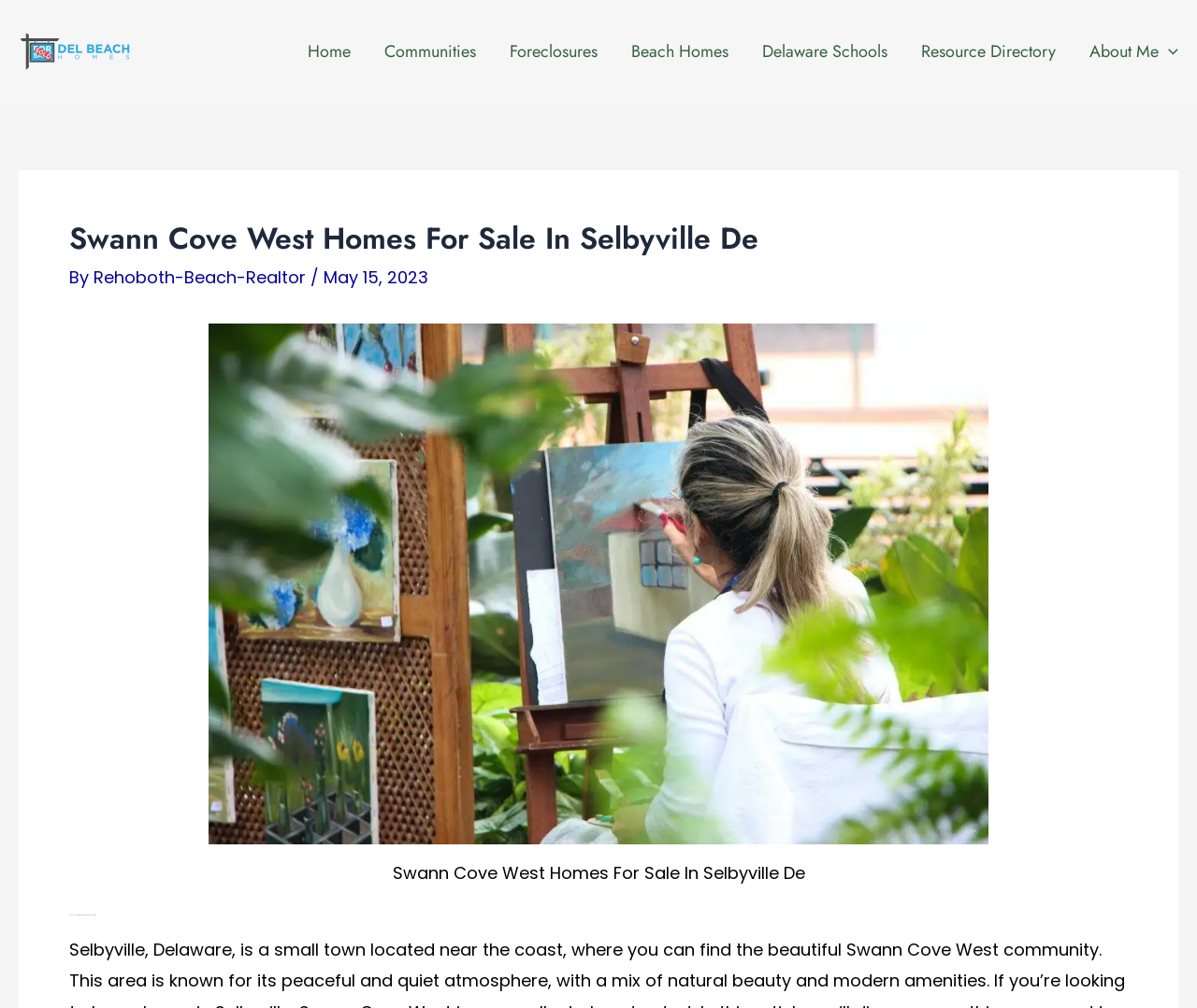Locate the UI element described by parent_node: About Me aria-label="Menu Toggle" in the provided webpage screenshot. Return the bounding box coordinates in the format (top-left x, top-left y, bottom-right x, bottom-right y), ensuring all values are between 0 and 1.

[0.968, 0.0, 0.984, 0.102]